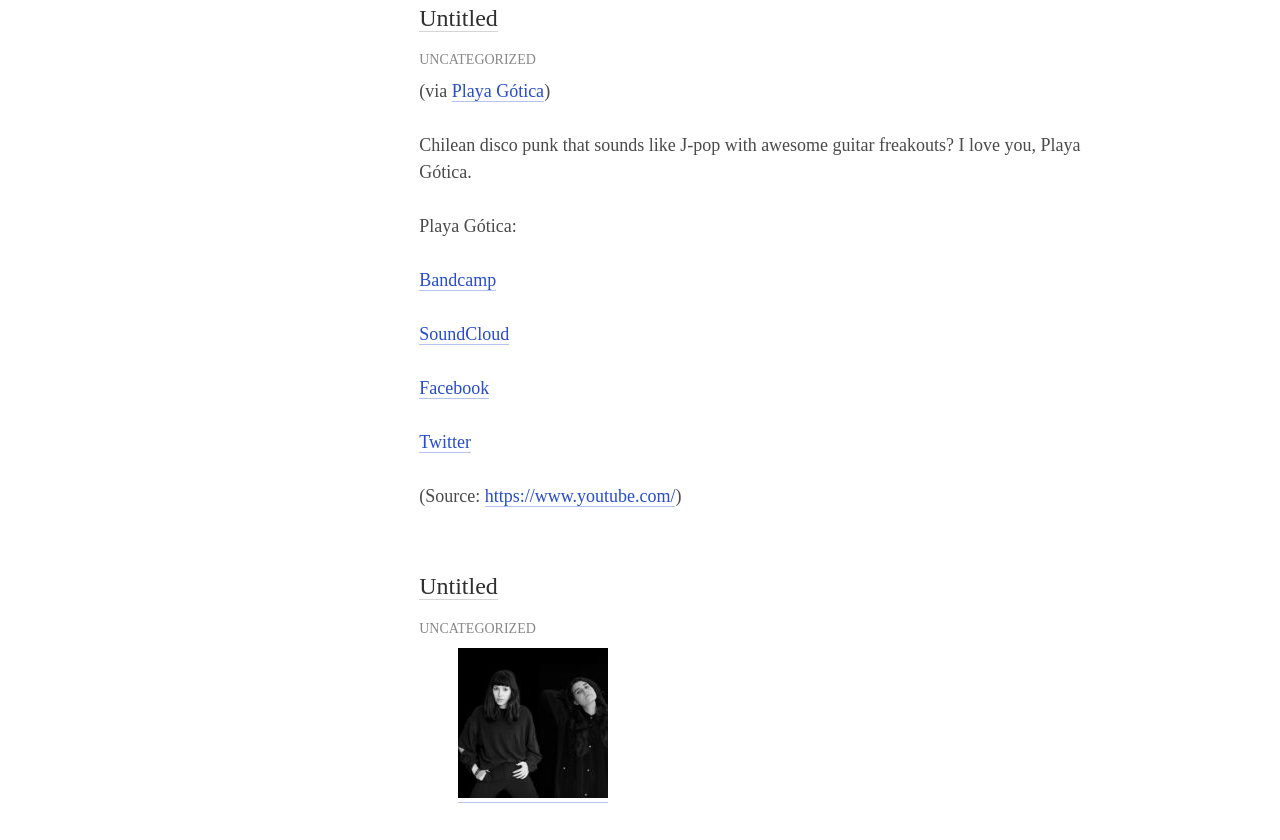Please give a succinct answer to the question in one word or phrase:
What is the source of the information?

YouTube